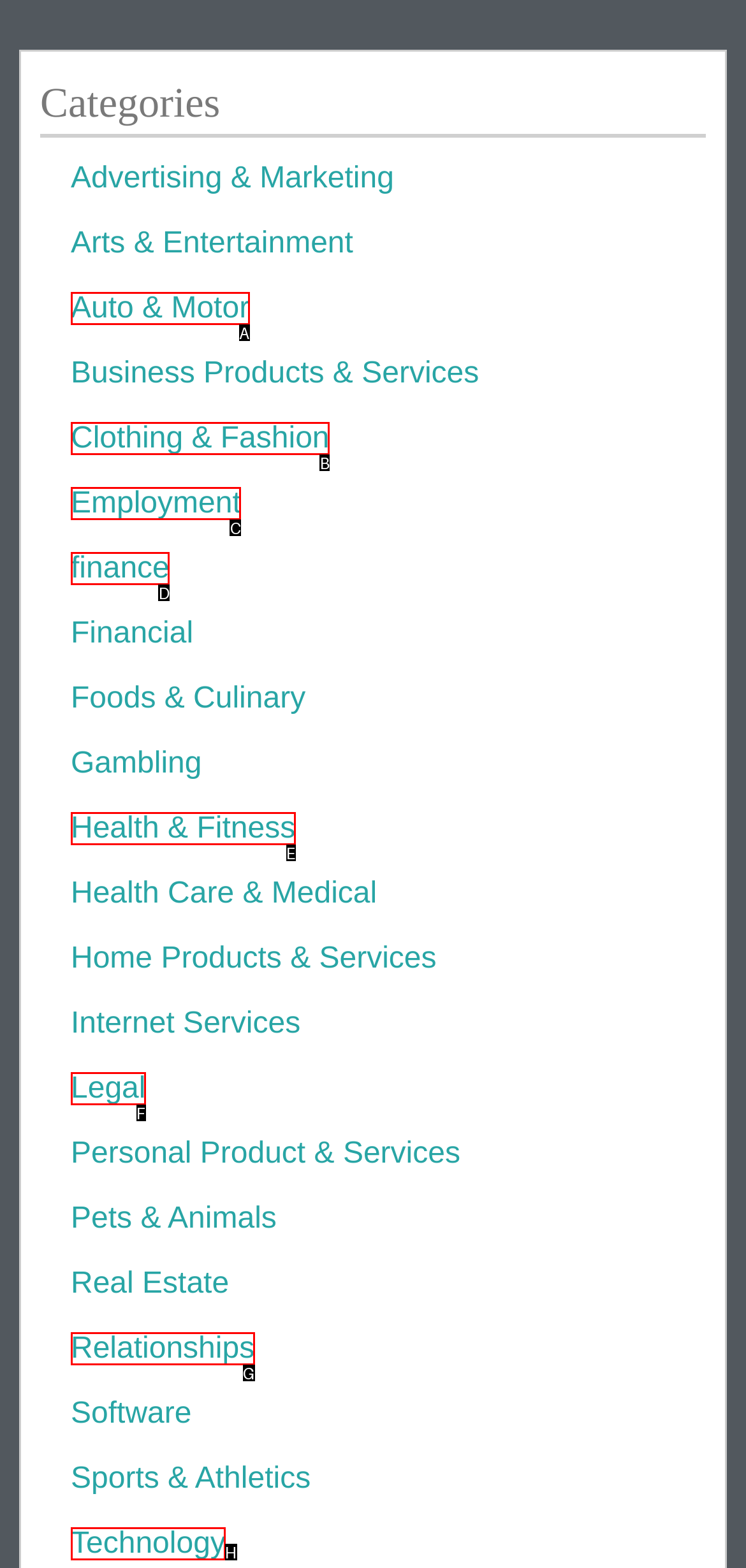Select the HTML element to finish the task: Discover Technology Reply with the letter of the correct option.

H